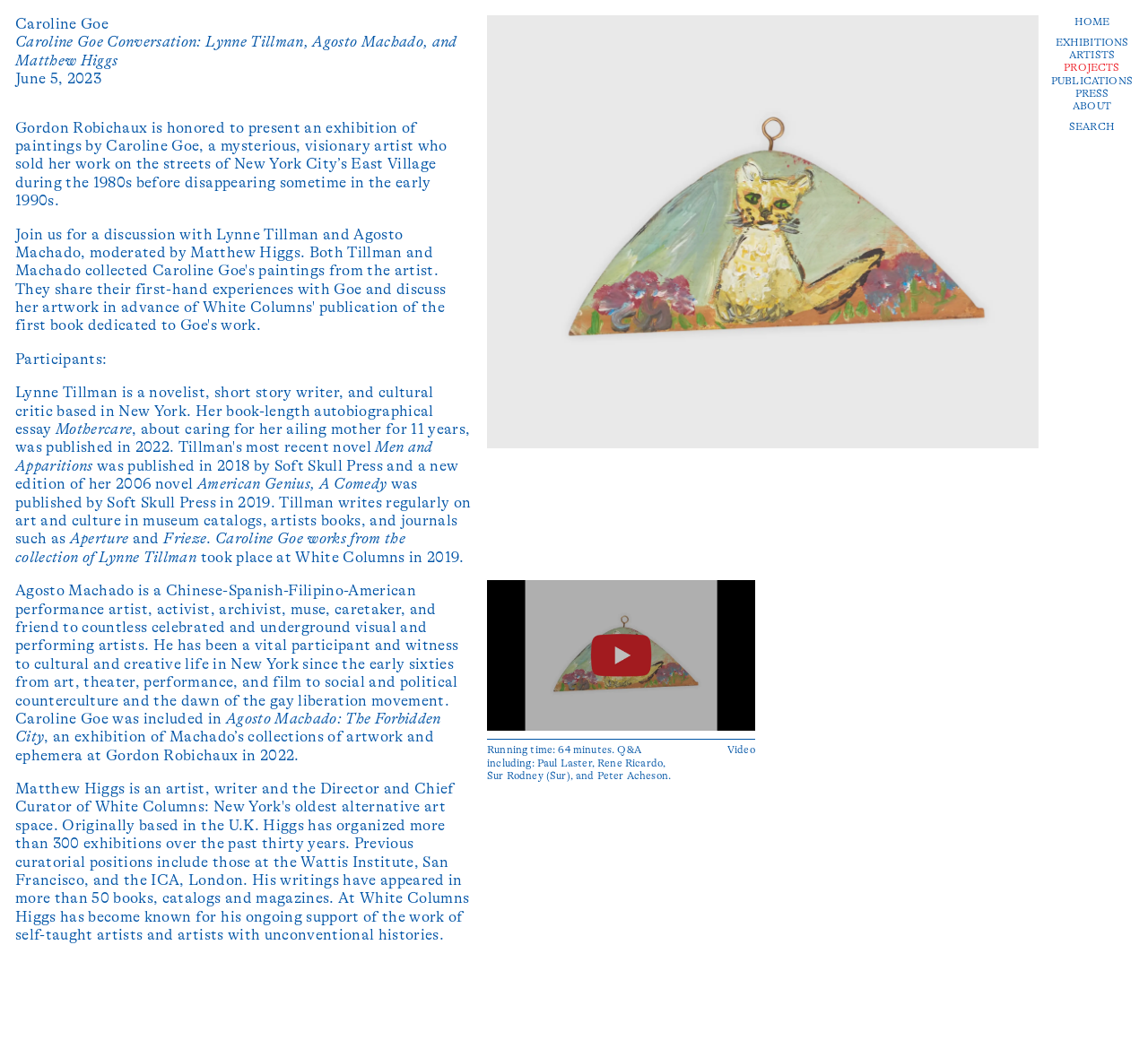Identify the coordinates of the bounding box for the element that must be clicked to accomplish the instruction: "read about the author".

None